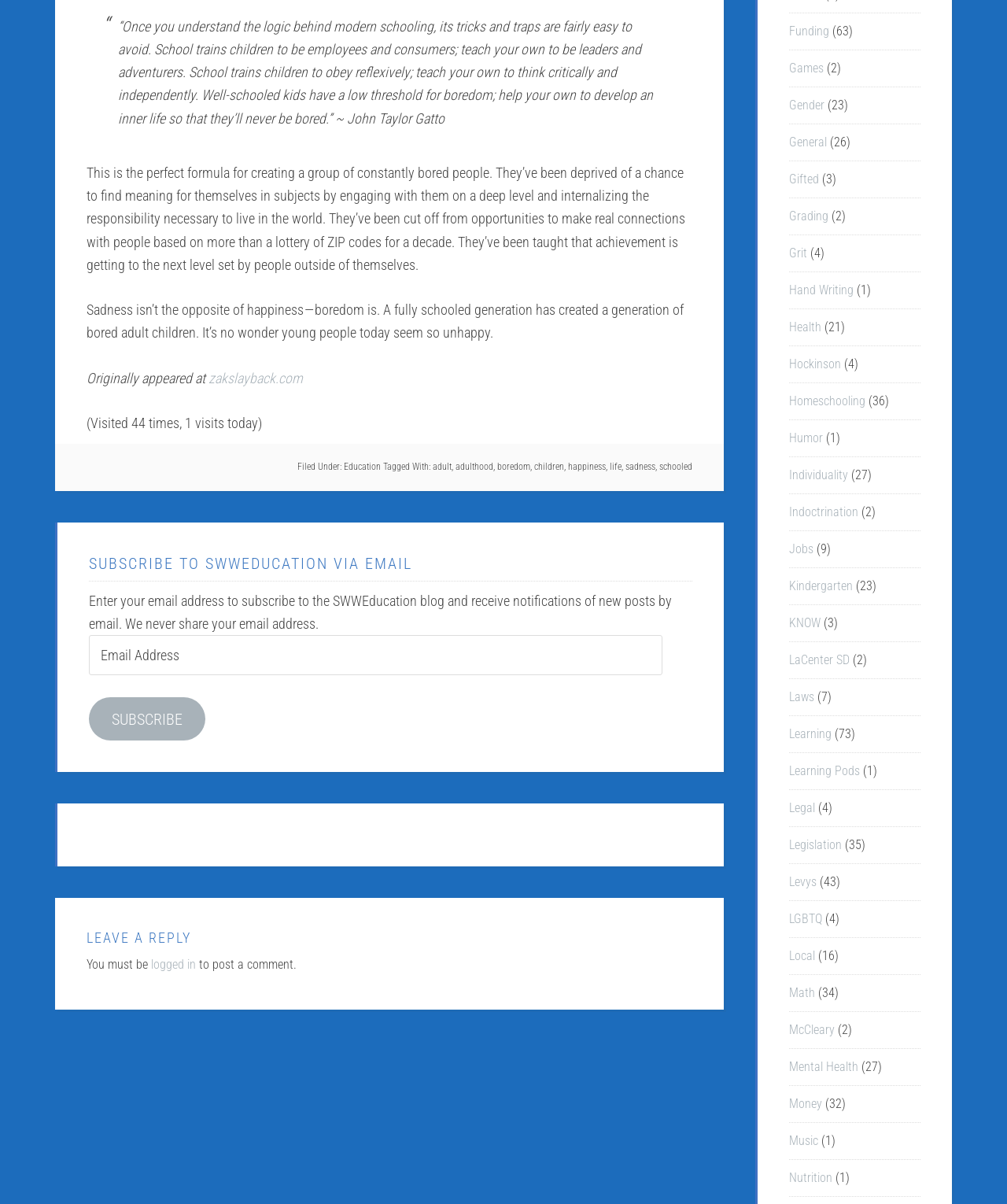Provide the bounding box coordinates for the area that should be clicked to complete the instruction: "Subscribe to the SWWEducation blog via email".

[0.088, 0.527, 0.658, 0.561]